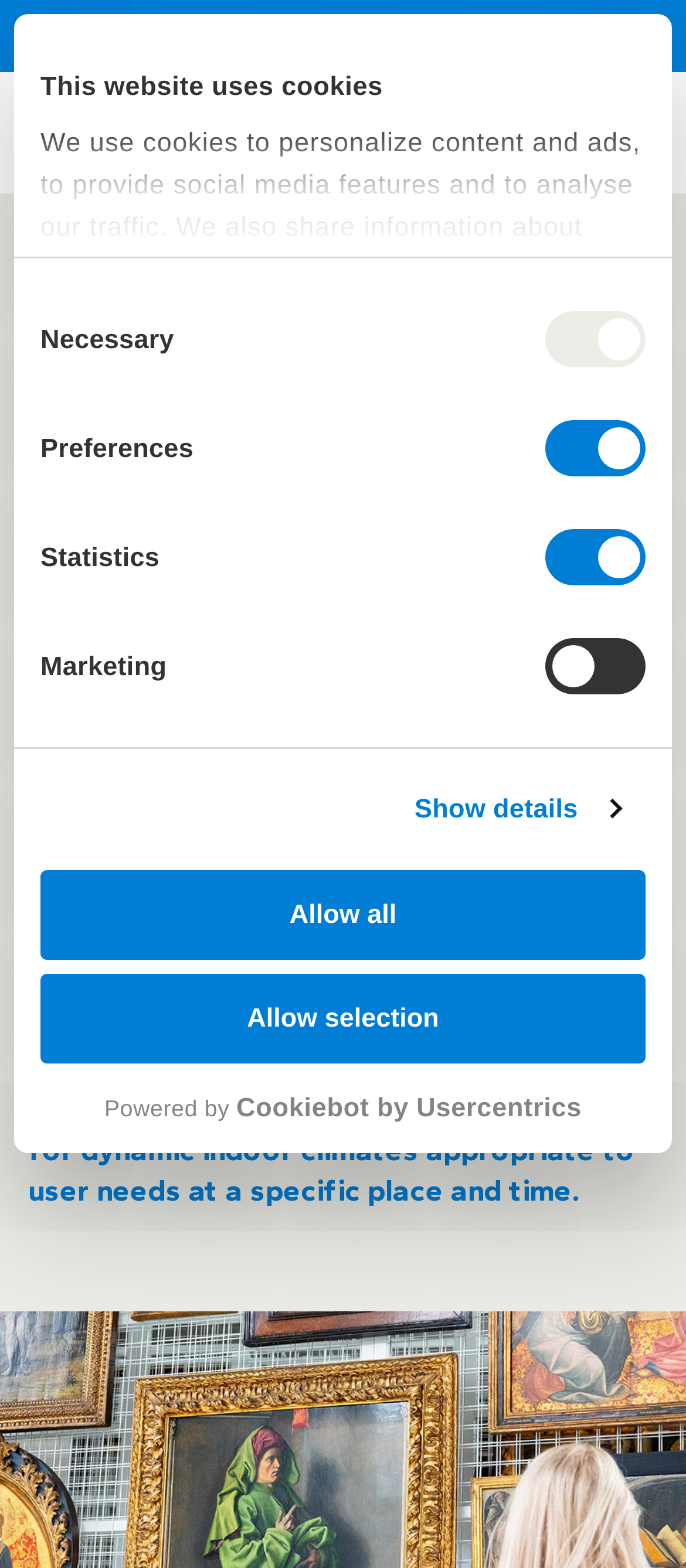What is the main topic of this webpage?
Using the screenshot, give a one-word or short phrase answer.

Indoor climate